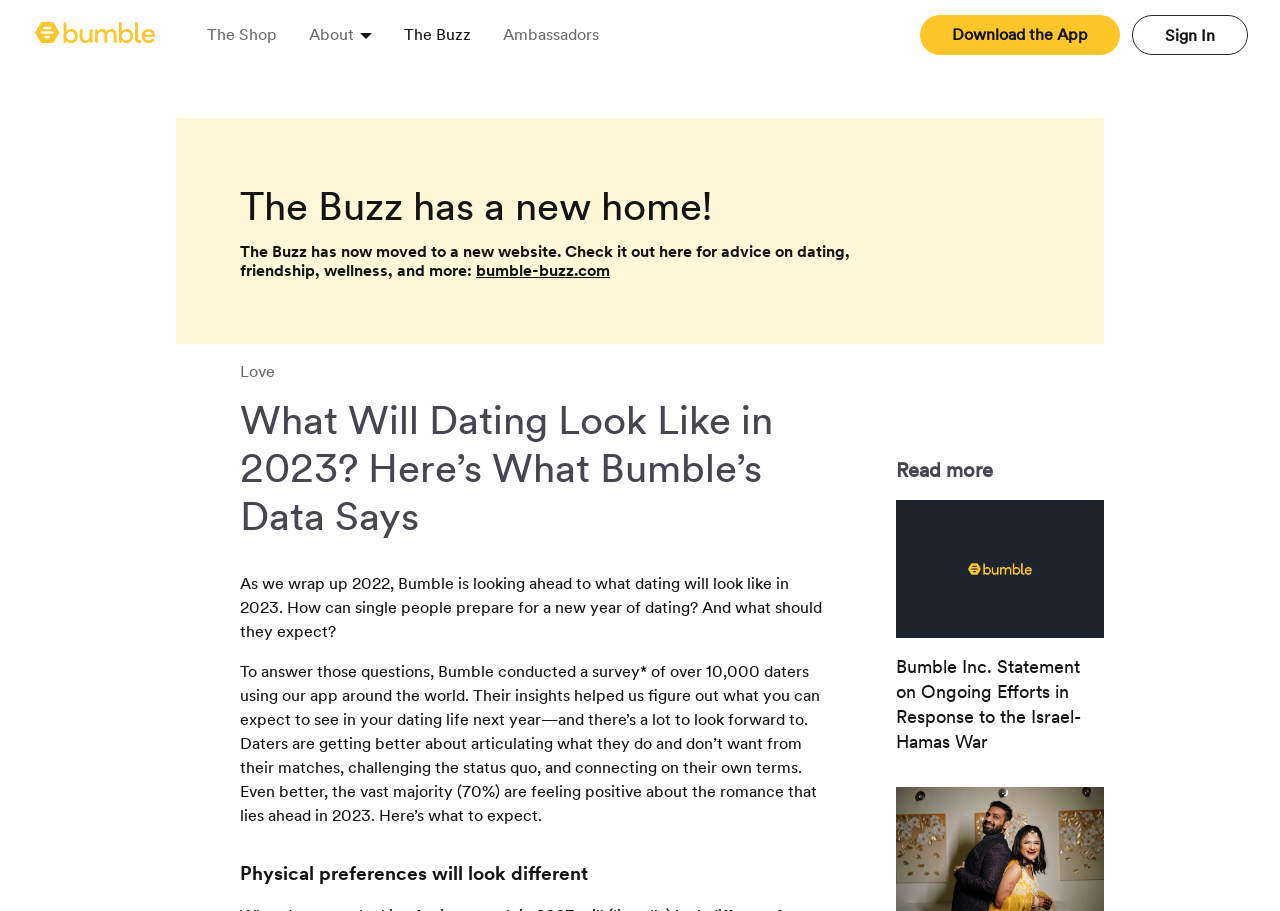How many people were surveyed by Bumble?
Refer to the image and answer the question using a single word or phrase.

over 10,000